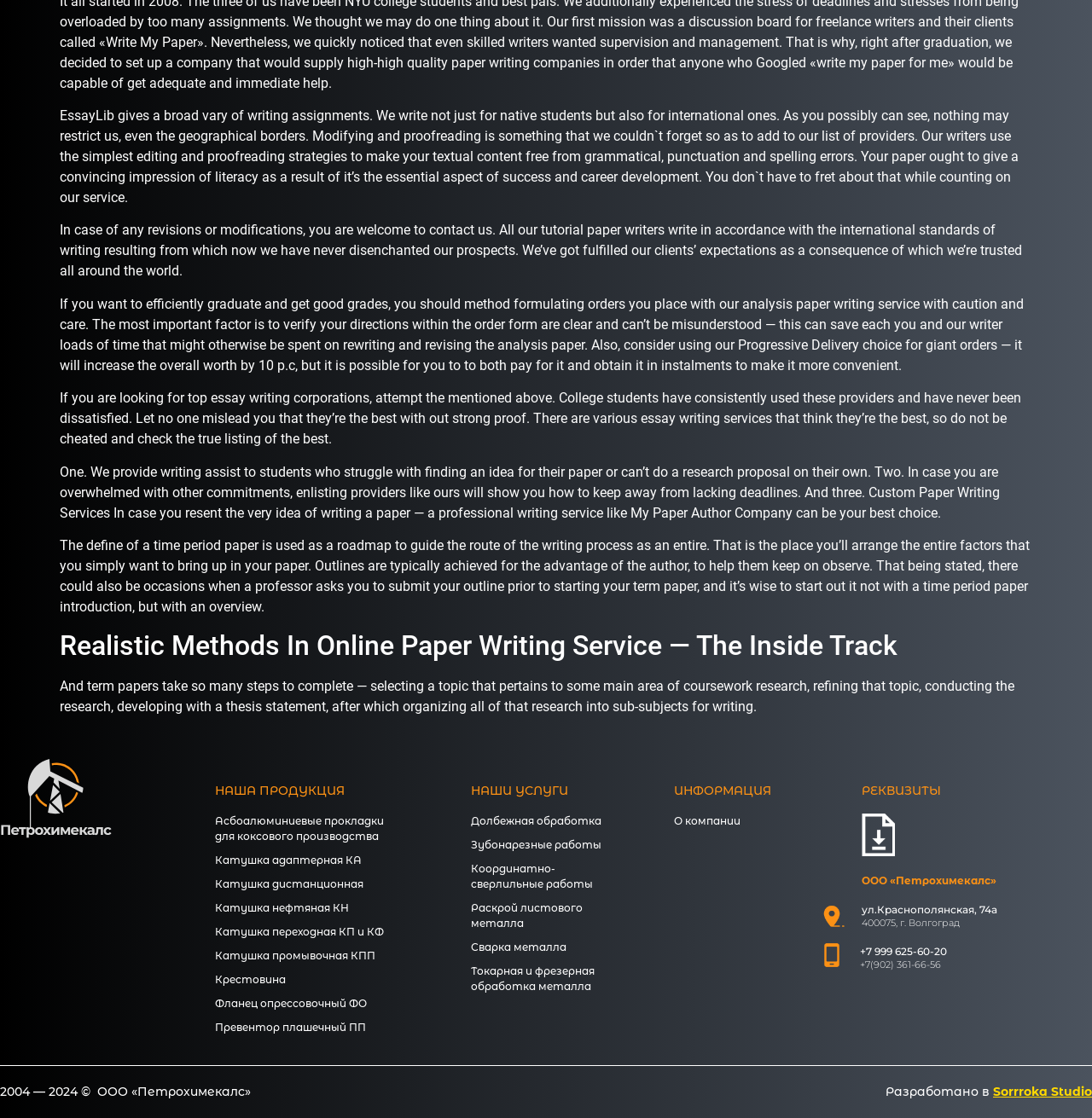From the element description Катушка переходная КП и КФ, predict the bounding box coordinates of the UI element. The coordinates must be specified in the format (top-left x, top-left y, bottom-right x, bottom-right y) and should be within the 0 to 1 range.

[0.197, 0.828, 0.352, 0.839]